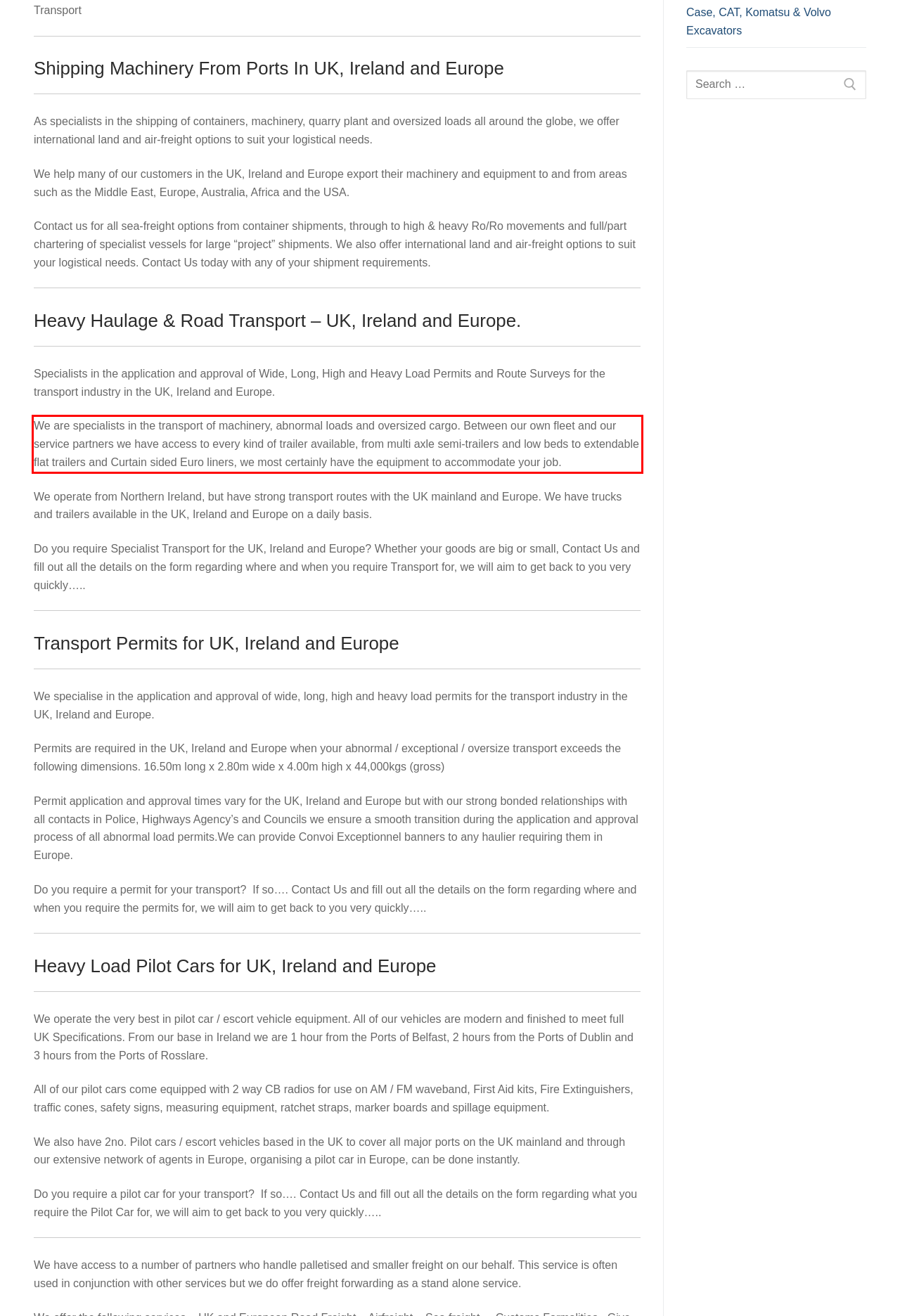Using OCR, extract the text content found within the red bounding box in the given webpage screenshot.

We are specialists in the transport of machinery, abnormal loads and oversized cargo. Between our own fleet and our service partners we have access to every kind of trailer available, from multi axle semi-trailers and low beds to extendable flat trailers and Curtain sided Euro liners, we most certainly have the equipment to accommodate your job.